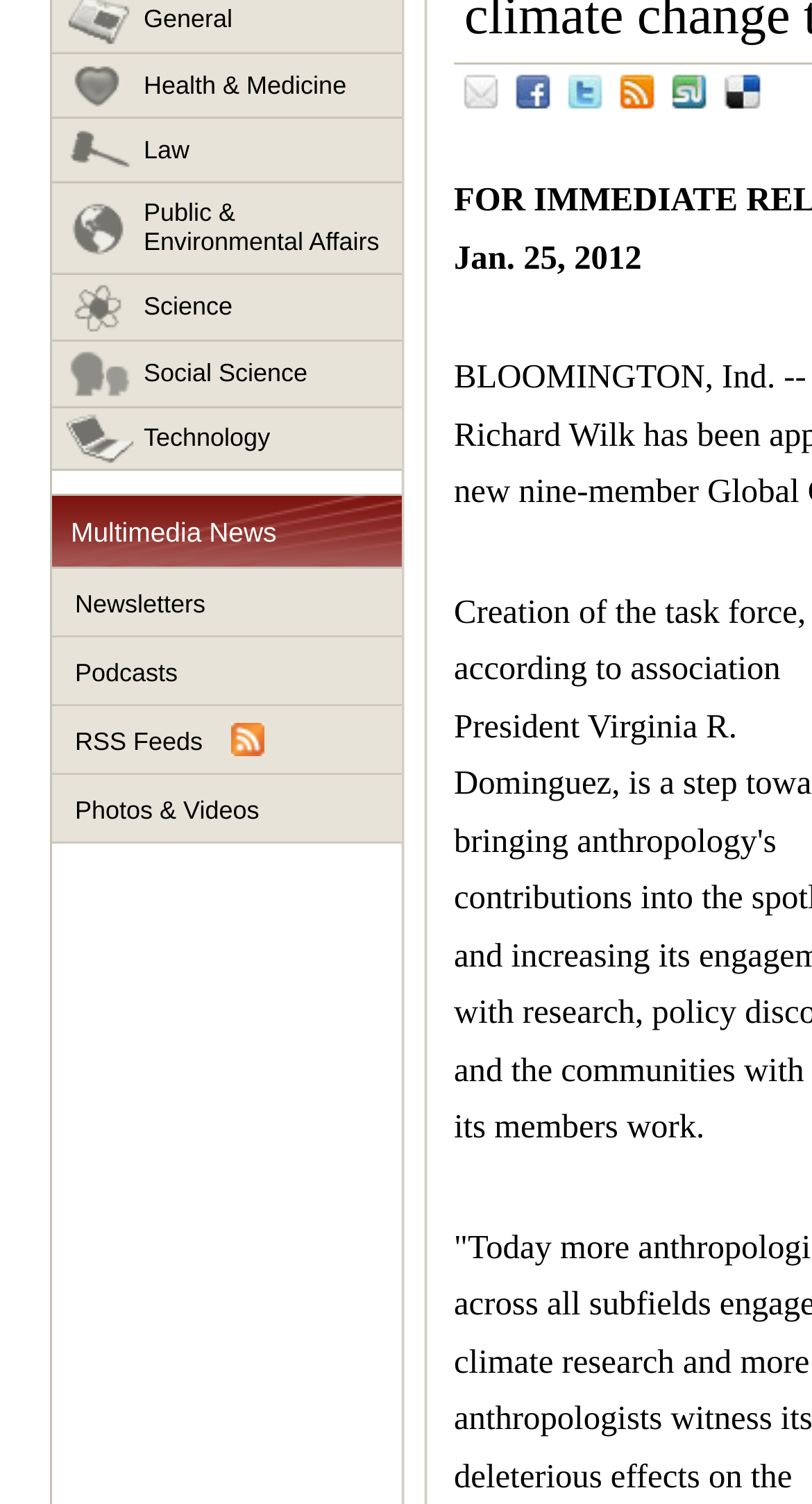Identify the bounding box for the UI element specified in this description: "Health & Medicine". The coordinates must be four float numbers between 0 and 1, formatted as [left, top, right, bottom].

[0.064, 0.036, 0.495, 0.079]